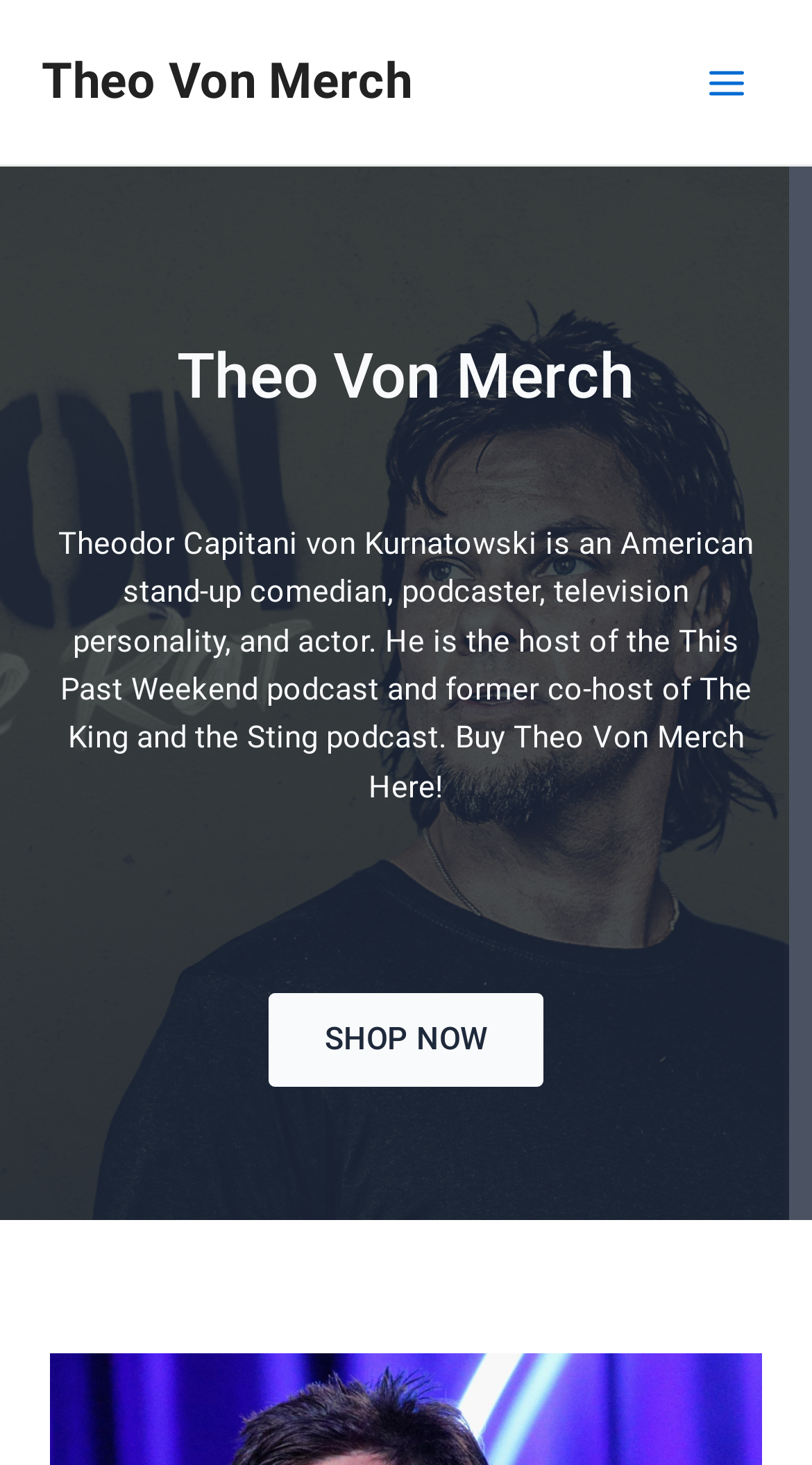Can you find and provide the main heading text of this webpage?

Theo Von Merch